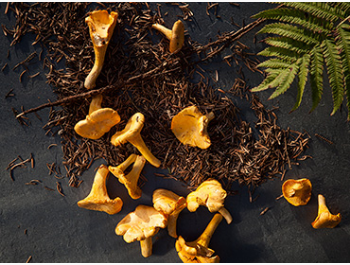What is the background of the arrangement?
Refer to the image and give a detailed response to the question.

The caption describes the background as a dark slate, which provides a contrasting backdrop for the vibrant mushrooms and herbs, allowing them to stand out visually.